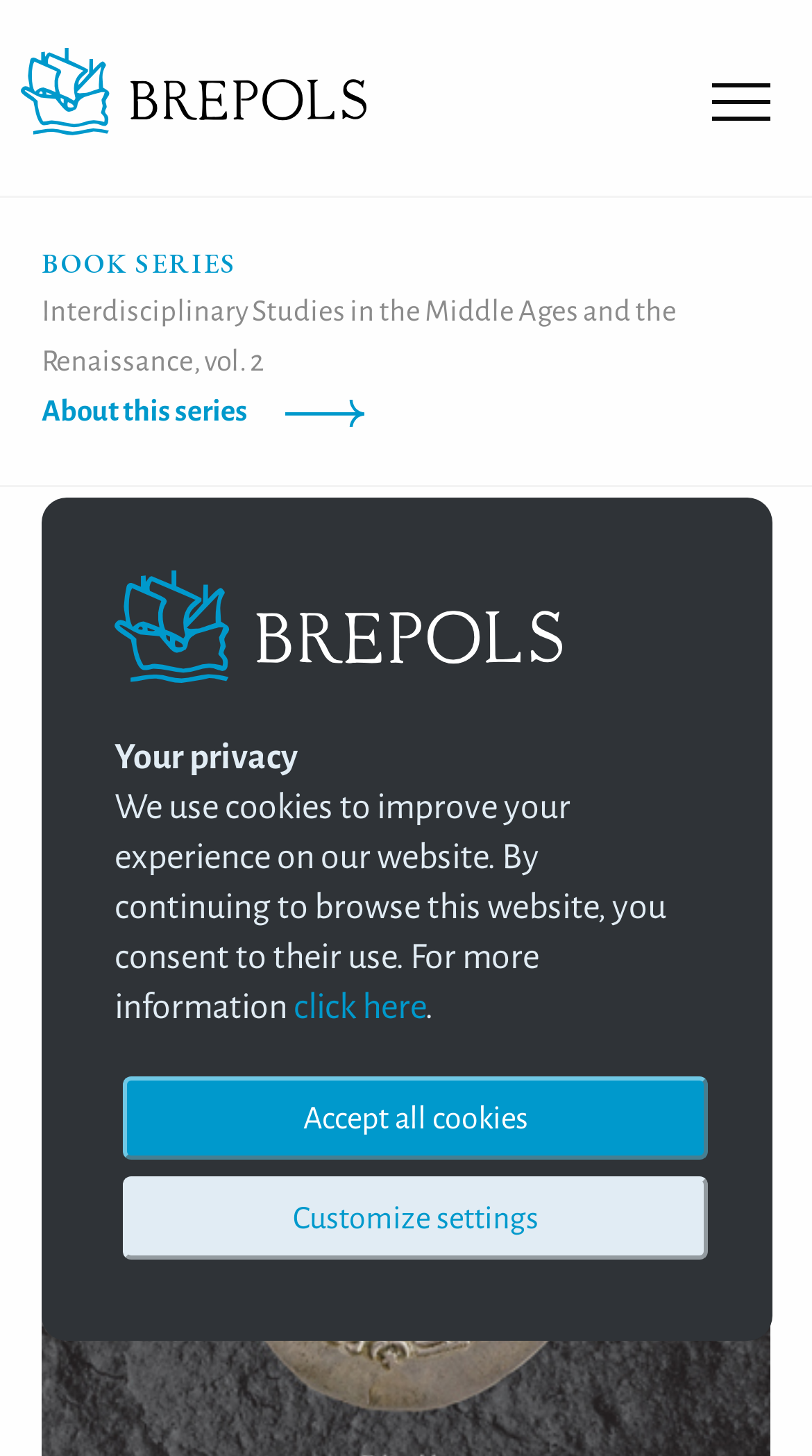What is the purpose of the search bar?
Provide a fully detailed and comprehensive answer to the question.

The purpose of the search bar can be inferred from its placeholder text, which says 'Search book, author, series, ISBN, article, …'. This search bar is likely used to search for books, authors, series, ISBN, articles, and other related information on the website.